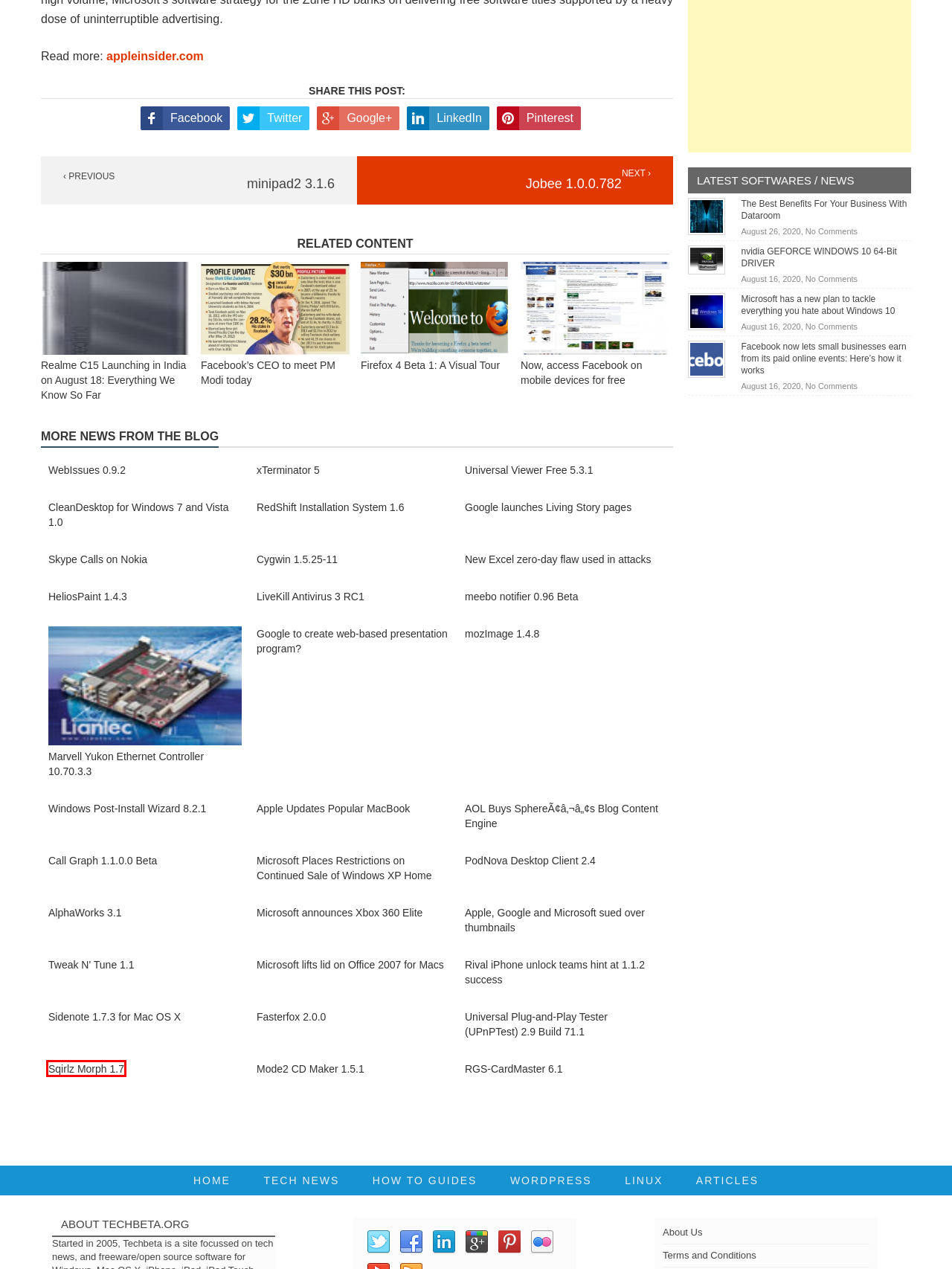Inspect the screenshot of a webpage with a red rectangle bounding box. Identify the webpage description that best corresponds to the new webpage after clicking the element inside the bounding box. Here are the candidates:
A. Fasterfox 2.0.0 – TECHBETA
B. meebo notifier 0.96 Beta – TECHBETA
C. Firefox 4 Beta 1: A Visual Tour – TECHBETA
D. Apple, Google and Microsoft sued over thumbnails – TECHBETA
E. Microsoft has a new plan to tackle everything you hate about Windows 10 – TECHBETA
F. Sqirlz Morph 1.7 – TECHBETA
G. HeliosPaint 1.4.3 – TECHBETA
H. Google launches Living Story pages – TECHBETA

F